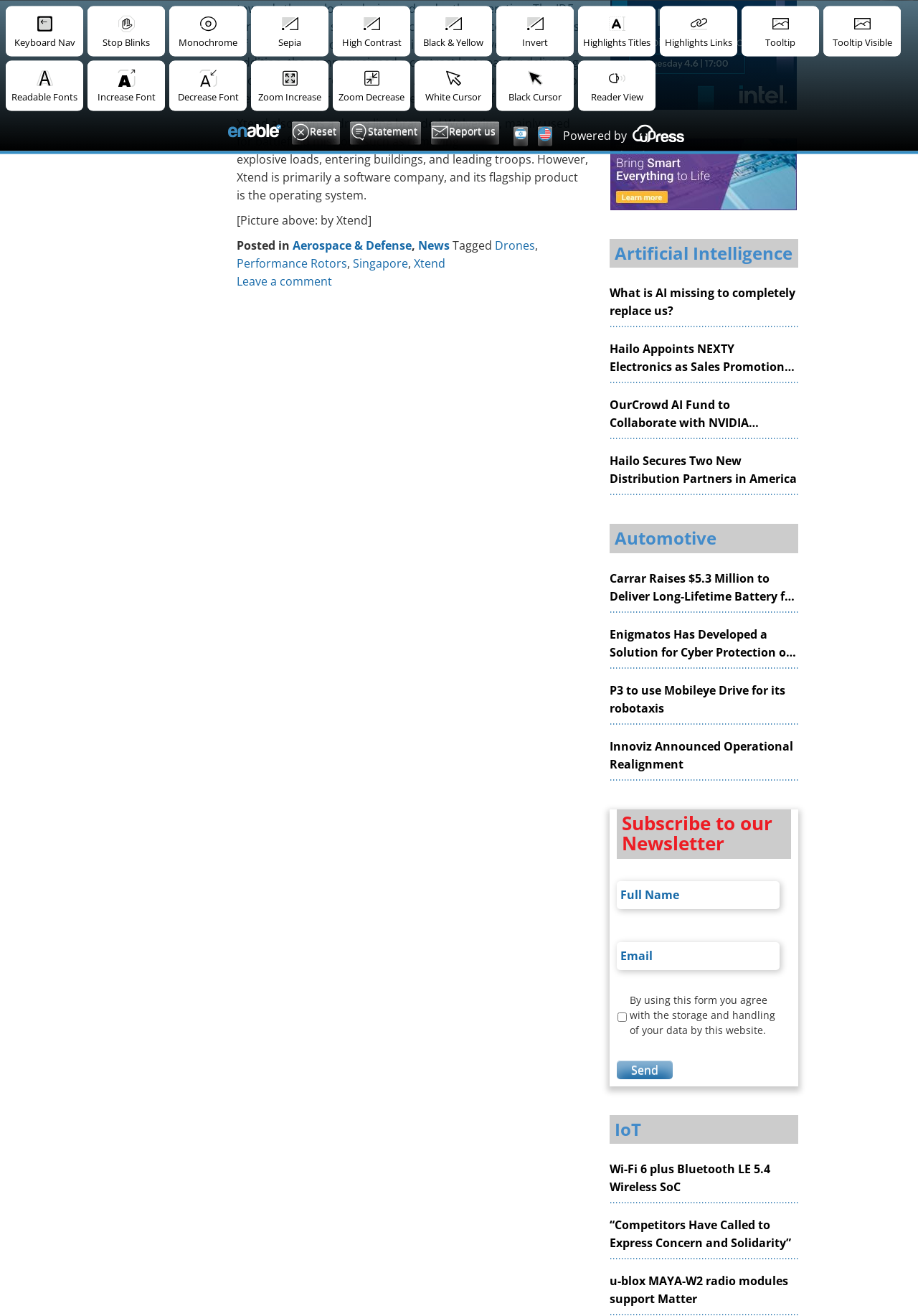Provide a thorough and detailed response to the question by examining the image: 
What is the purpose of Wolverine drone?

The text states that Xtend owns a drone line branded Wolverine, which is mainly used for battlefield missions such as removing explosive loads, entering buildings, and leading troops.